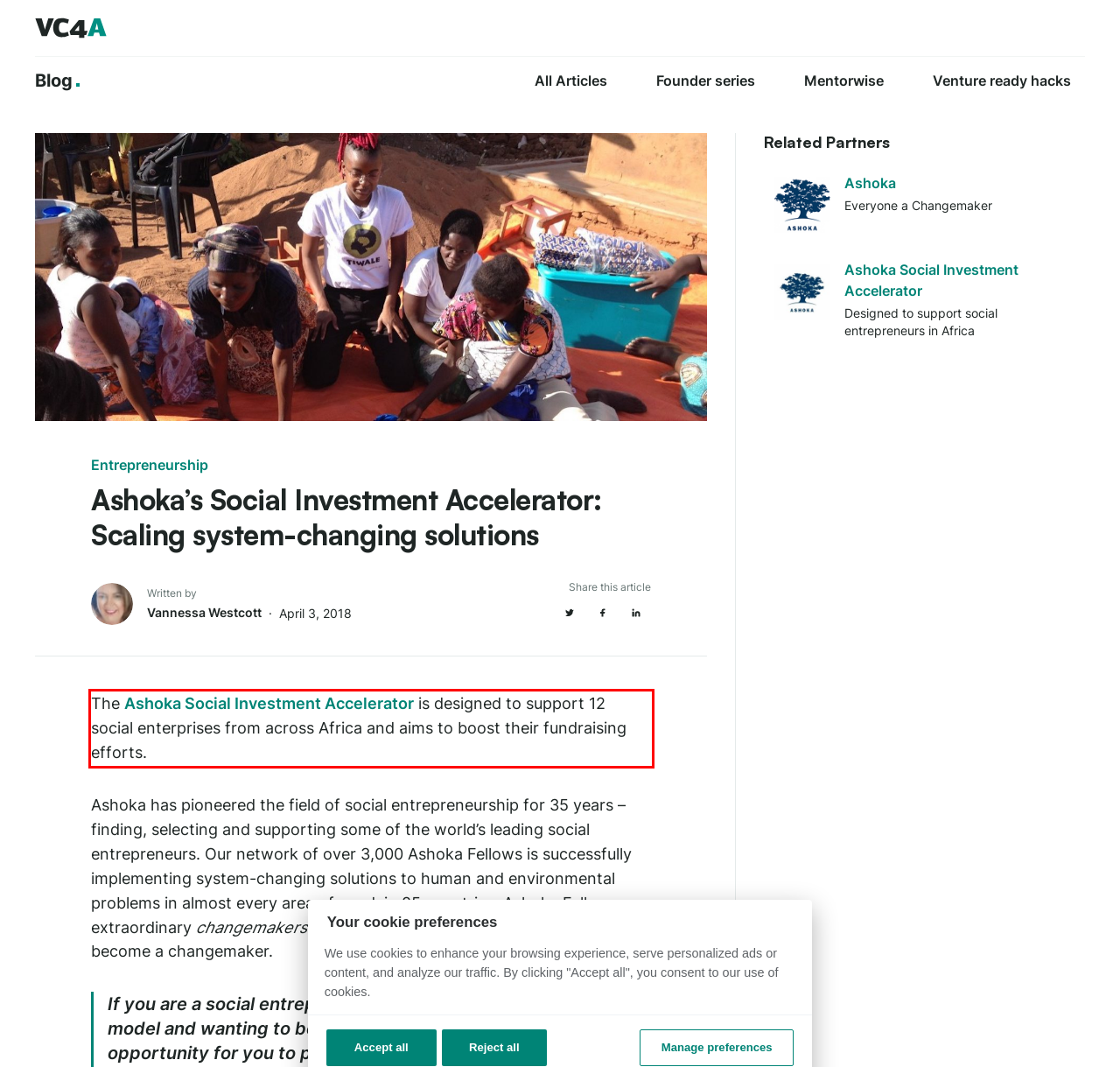There is a screenshot of a webpage with a red bounding box around a UI element. Please use OCR to extract the text within the red bounding box.

The Ashoka Social Investment Accelerator is designed to support 12 social enterprises from across Africa and aims to boost their fundraising efforts.